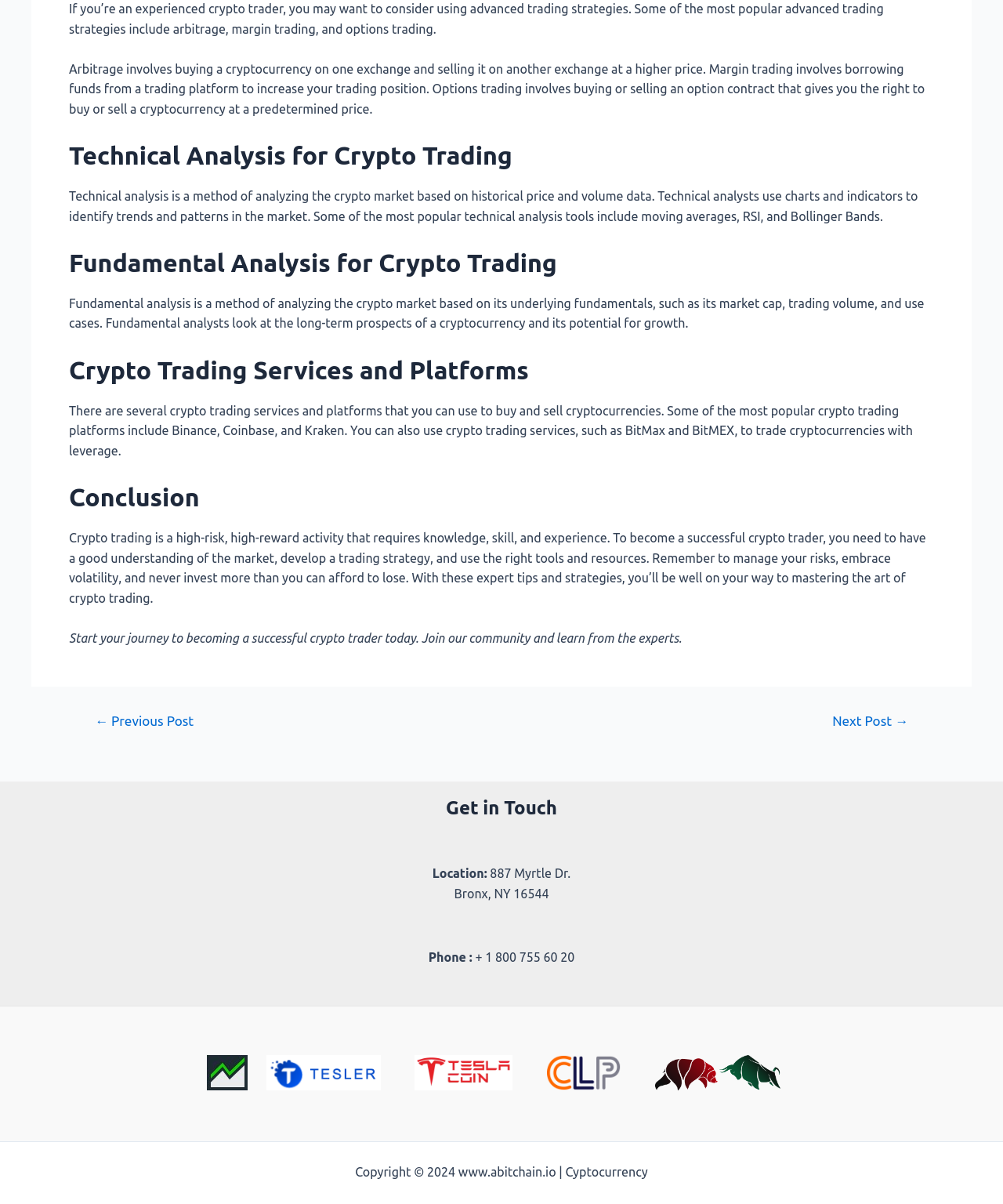Bounding box coordinates are specified in the format (top-left x, top-left y, bottom-right x, bottom-right y). All values are floating point numbers bounded between 0 and 1. Please provide the bounding box coordinate of the region this sentence describes: alt="profit"

[0.206, 0.884, 0.25, 0.895]